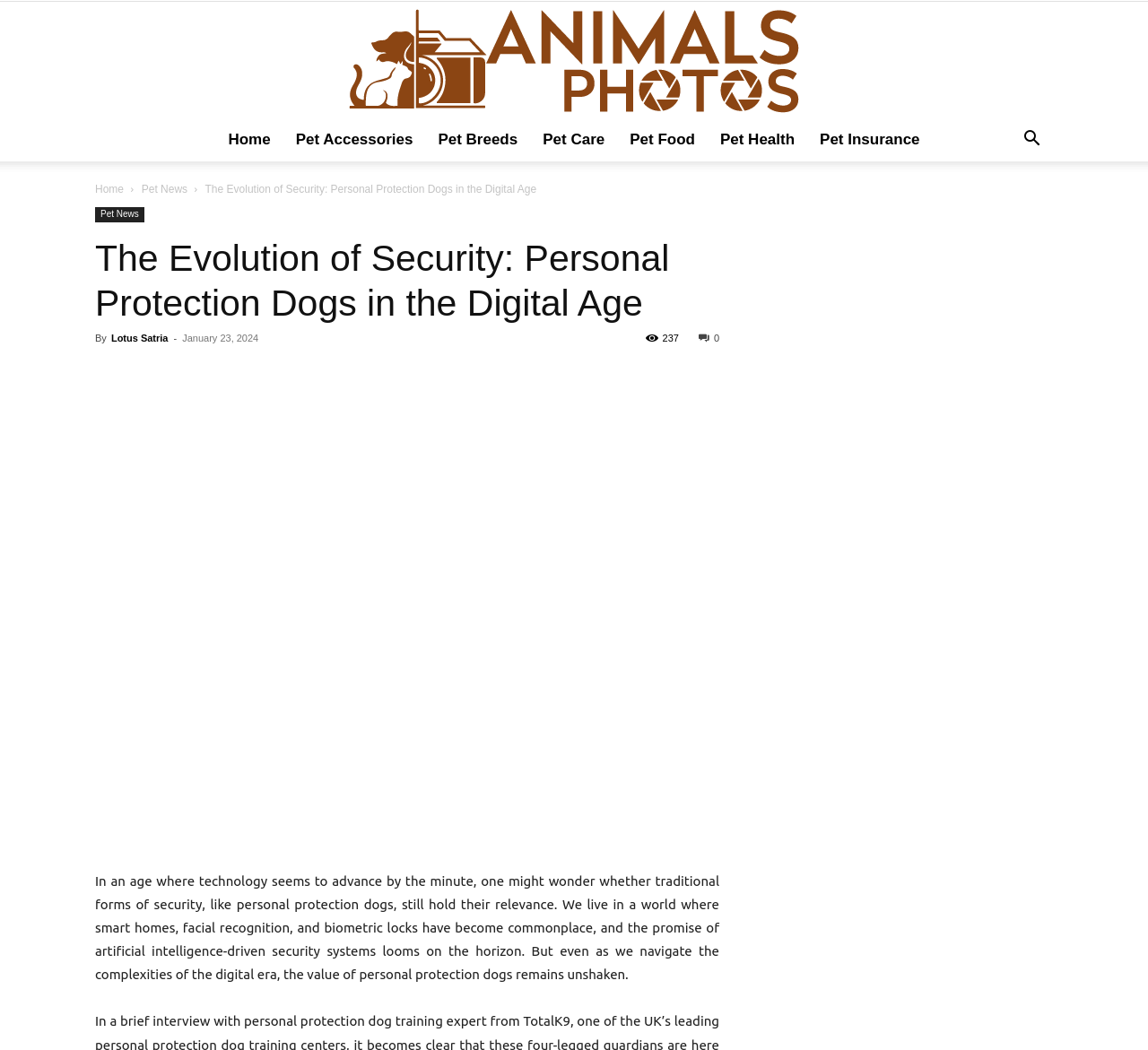What is the purpose of the search button? Analyze the screenshot and reply with just one word or a short phrase.

To search the website